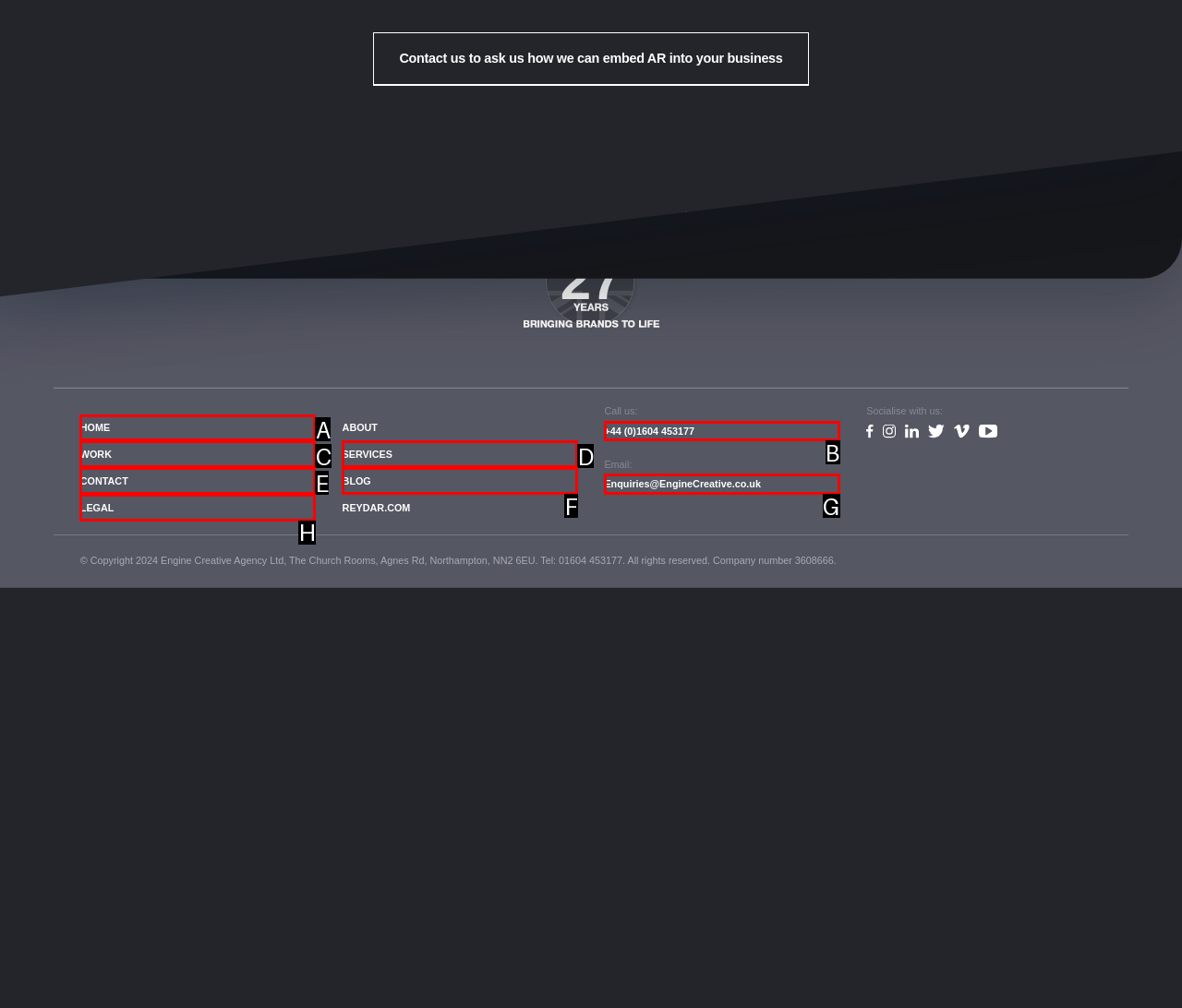Which HTML element matches the description: Home the best? Answer directly with the letter of the chosen option.

A